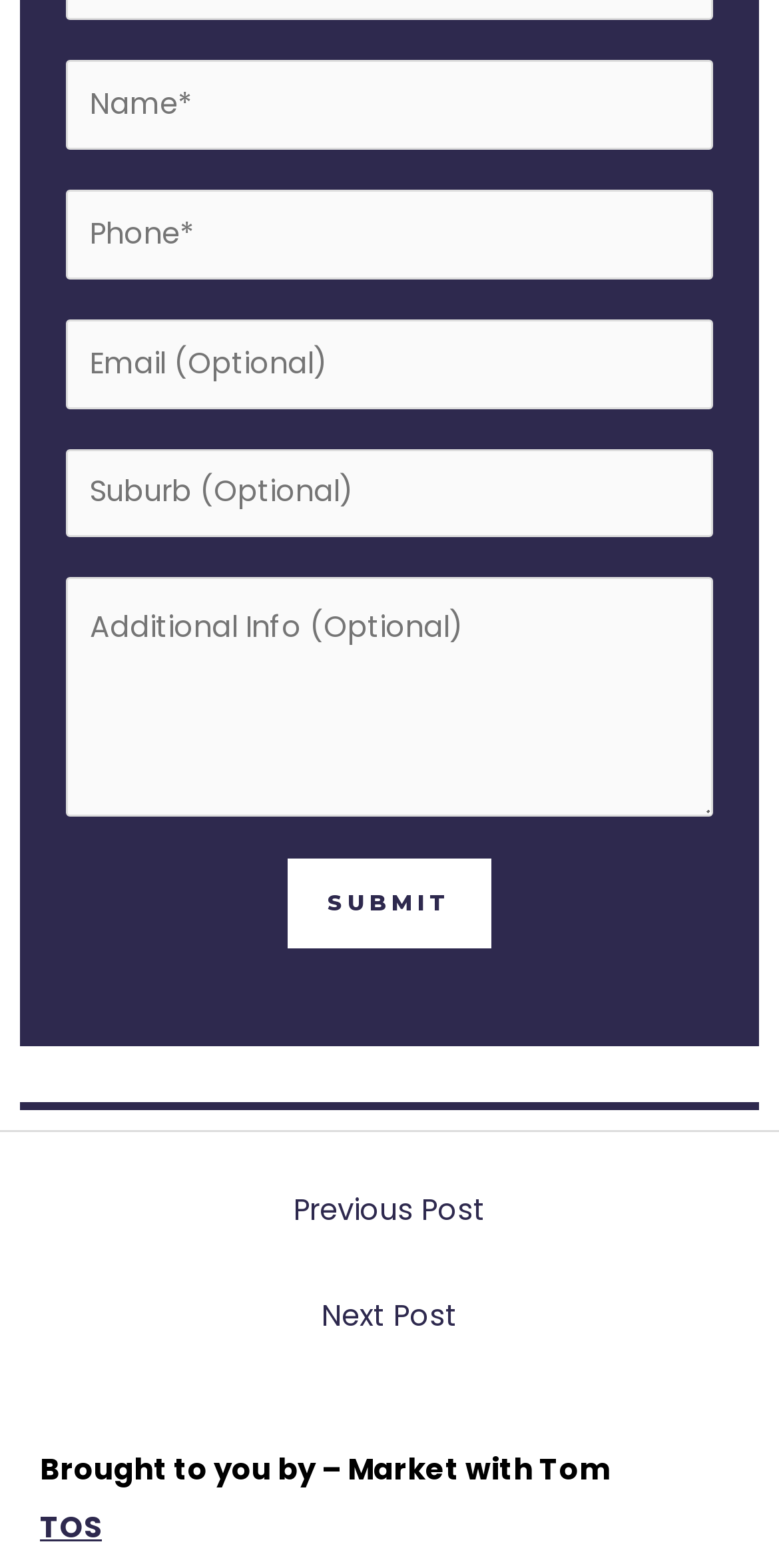Please identify the bounding box coordinates of the element on the webpage that should be clicked to follow this instruction: "Sign in to the website". The bounding box coordinates should be given as four float numbers between 0 and 1, formatted as [left, top, right, bottom].

None